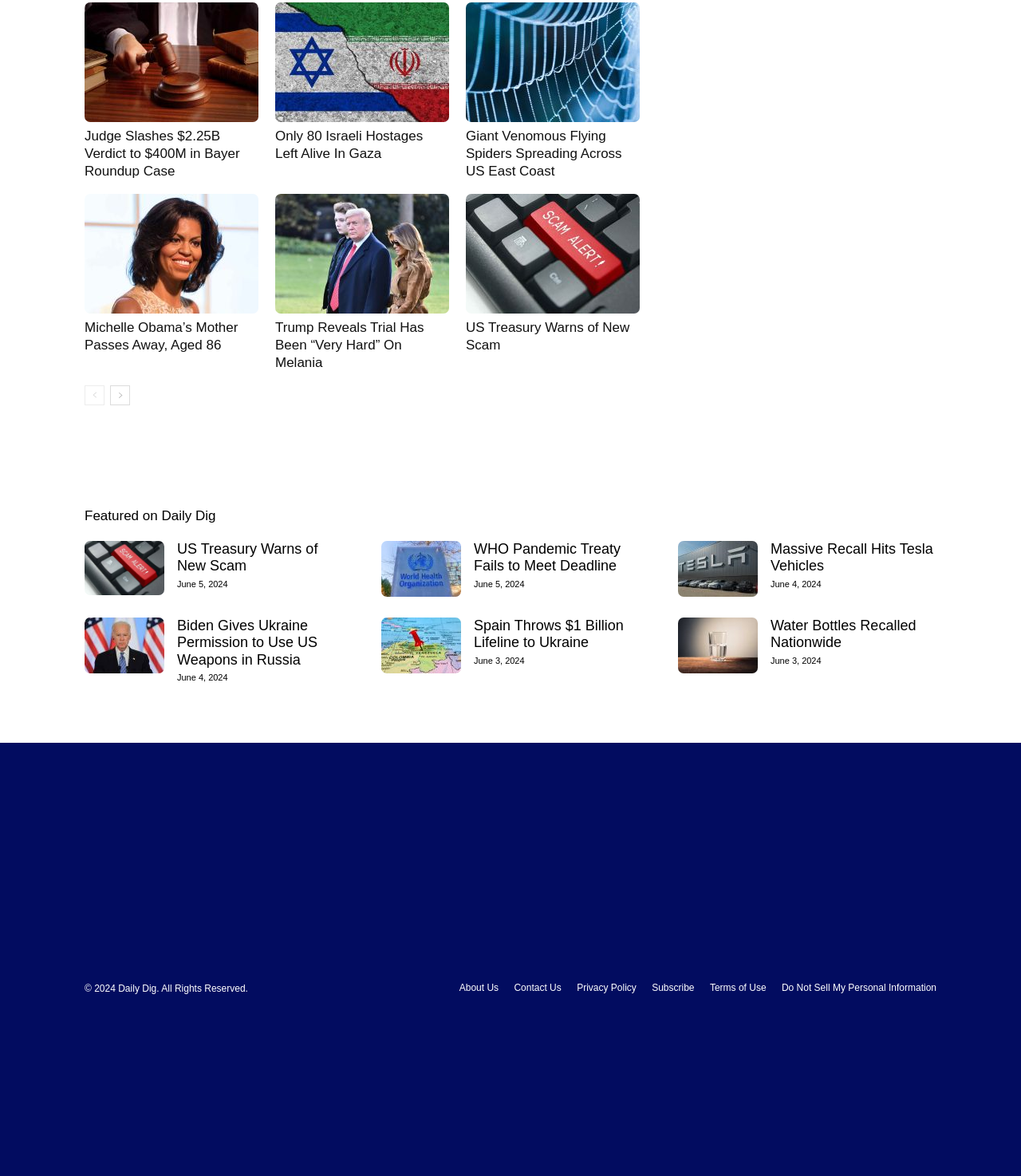Refer to the screenshot and answer the following question in detail:
What is the purpose of the links at the bottom of the webpage?

I looked at the links at the bottom of the webpage and found that they are related to the website's information, such as 'About Us', 'Contact Us', 'Privacy Policy', etc. These links are likely provided to give users more information about the website.